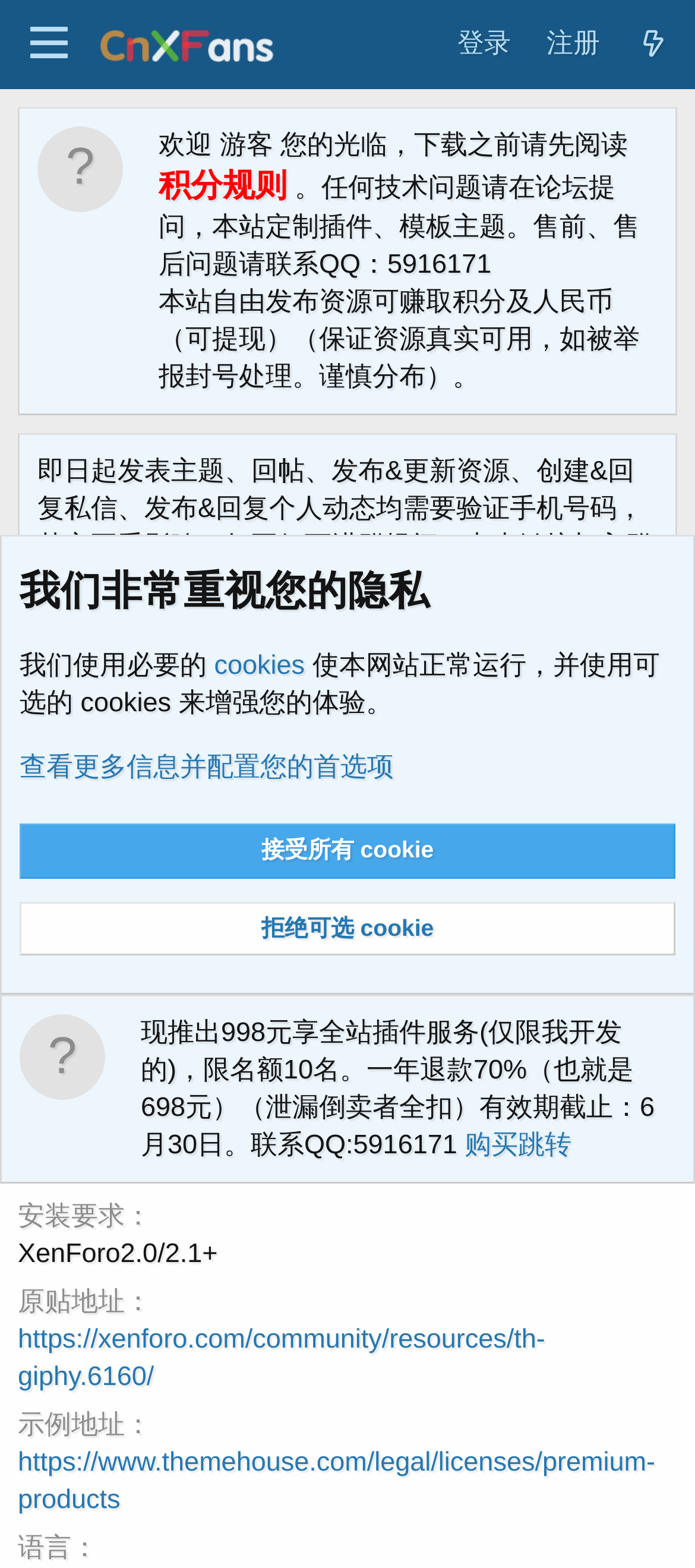Determine the bounding box coordinates of the clickable element to achieve the following action: 'Download the Giphy plugin'. Provide the coordinates as four float values between 0 and 1, formatted as [left, top, right, bottom].

[0.669, 0.721, 0.822, 0.74]